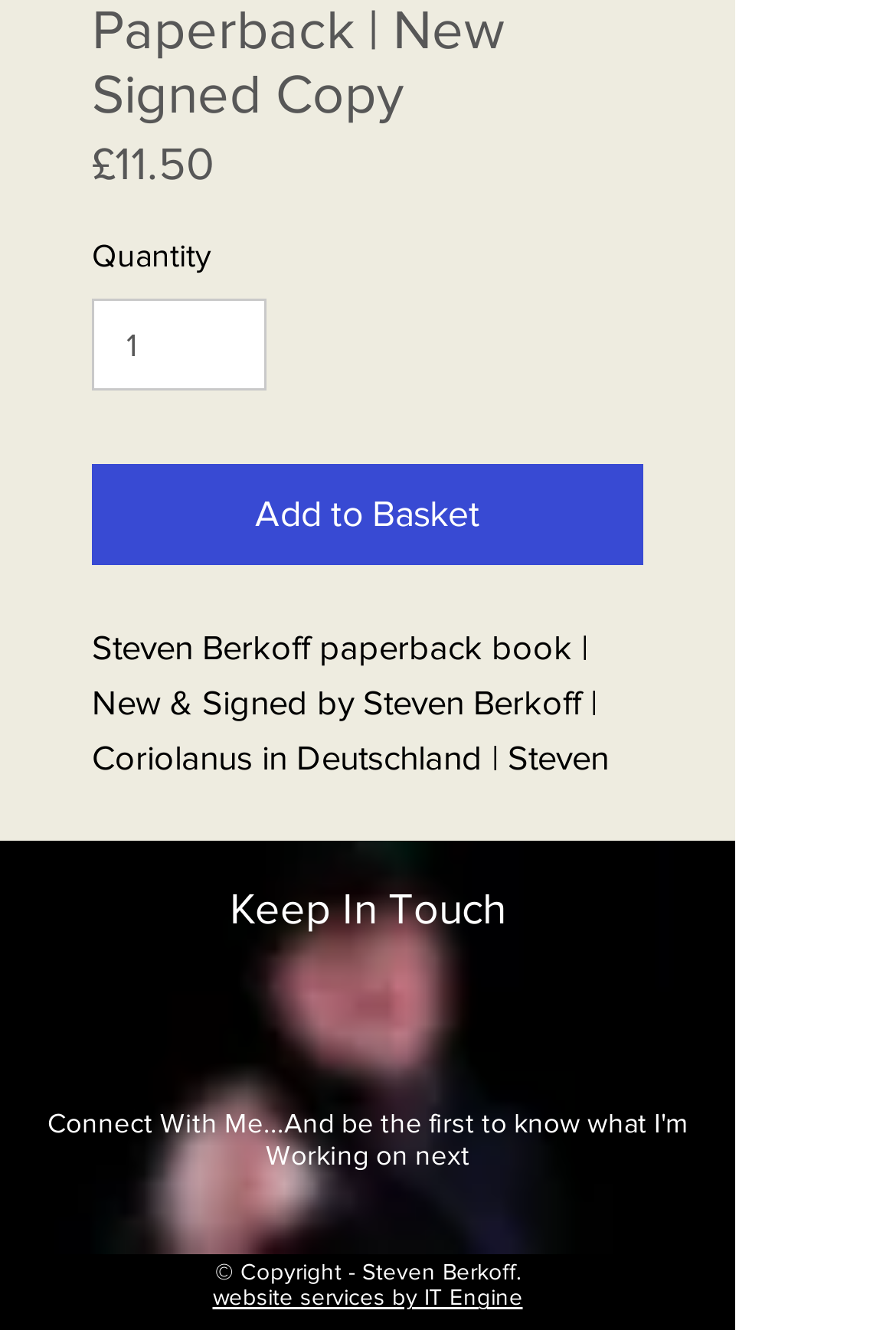Identify the bounding box coordinates for the UI element described as: "input value="1" aria-label="Quantity" value="1"".

[0.103, 0.224, 0.298, 0.294]